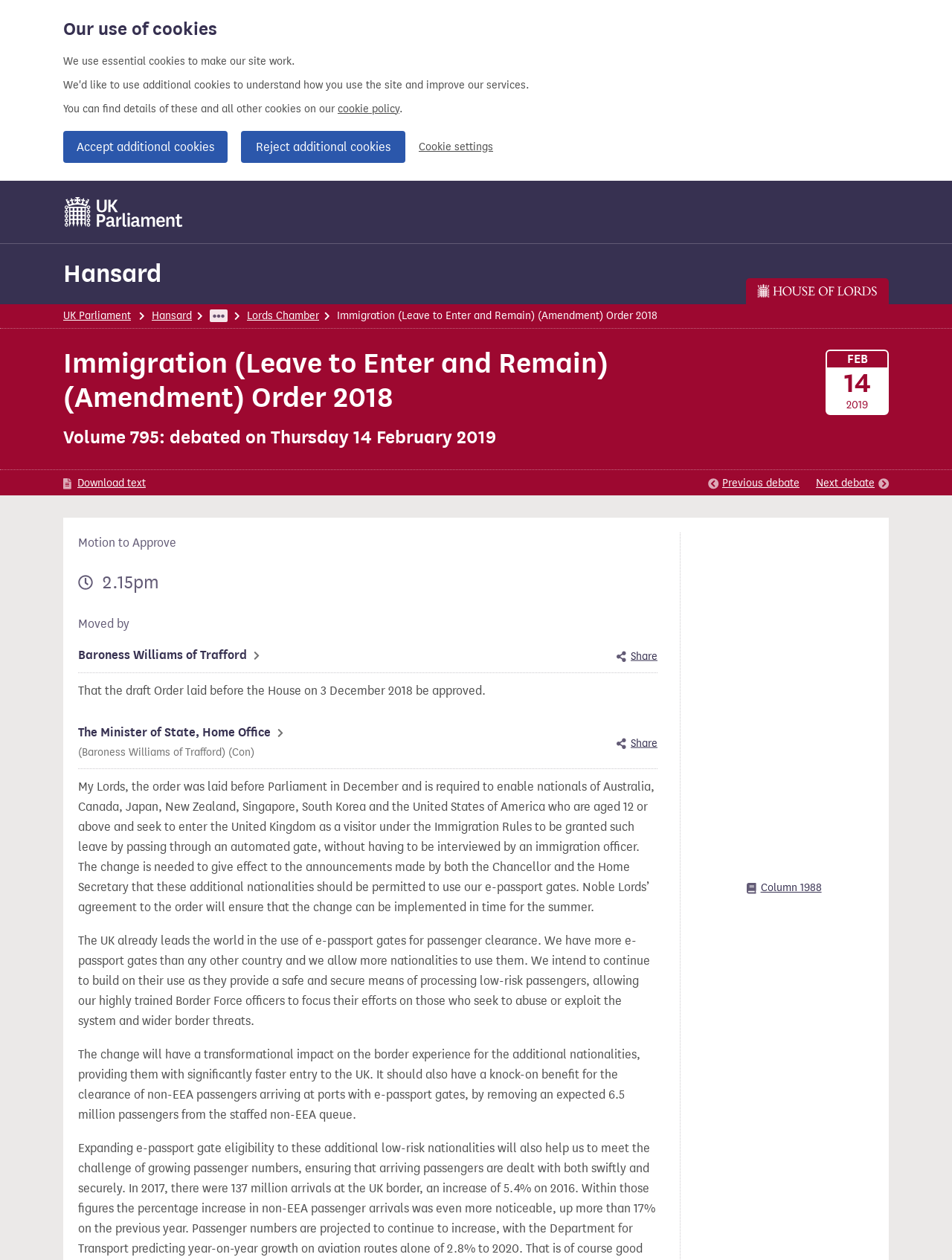What is the name of the order being debated?
Answer the question with a single word or phrase, referring to the image.

Immigration (Leave to Enter and Remain) (Amendment) Order 2018